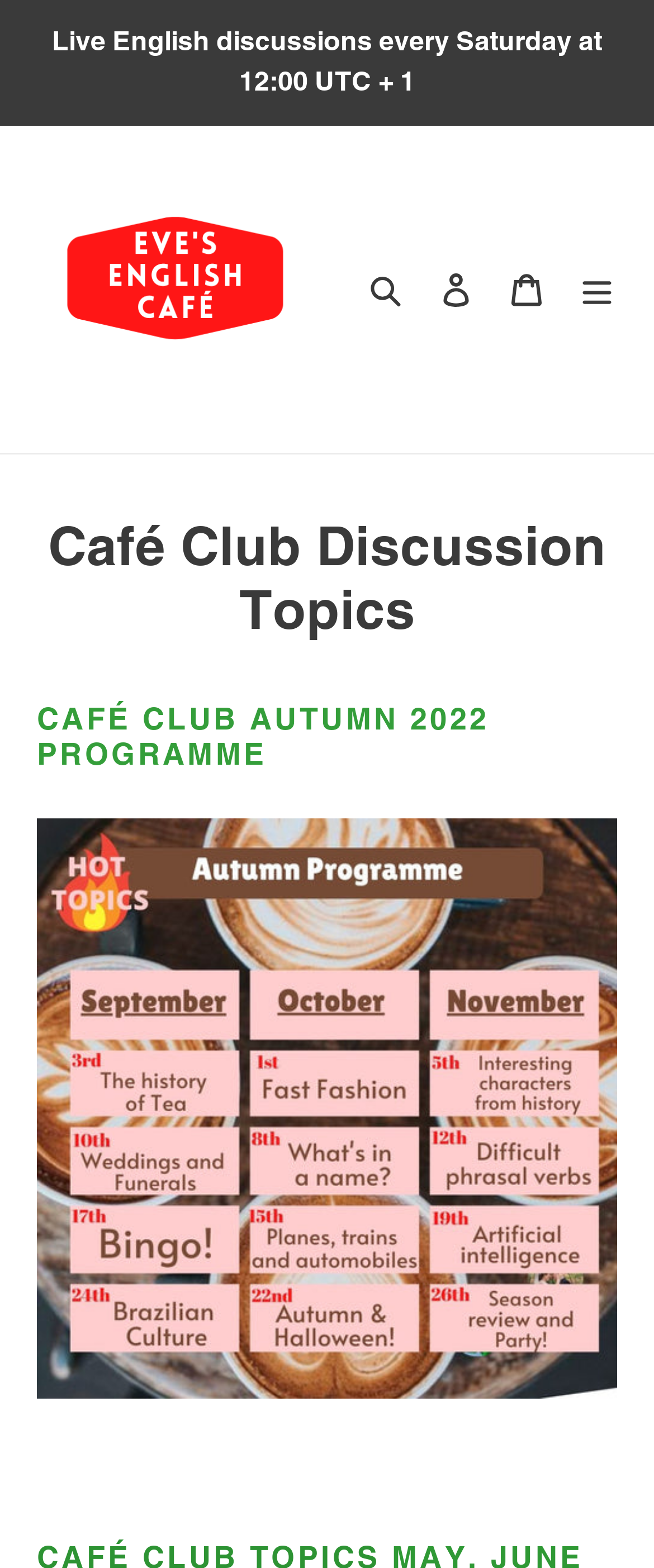What is the purpose of the virtual café?
Kindly give a detailed and elaborate answer to the question.

I found the answer by looking at the link element with the text 'Learn and practice English through 1:1 lessons and small group discussions in a fun and friendly virtual café' which is located below the announcement region.